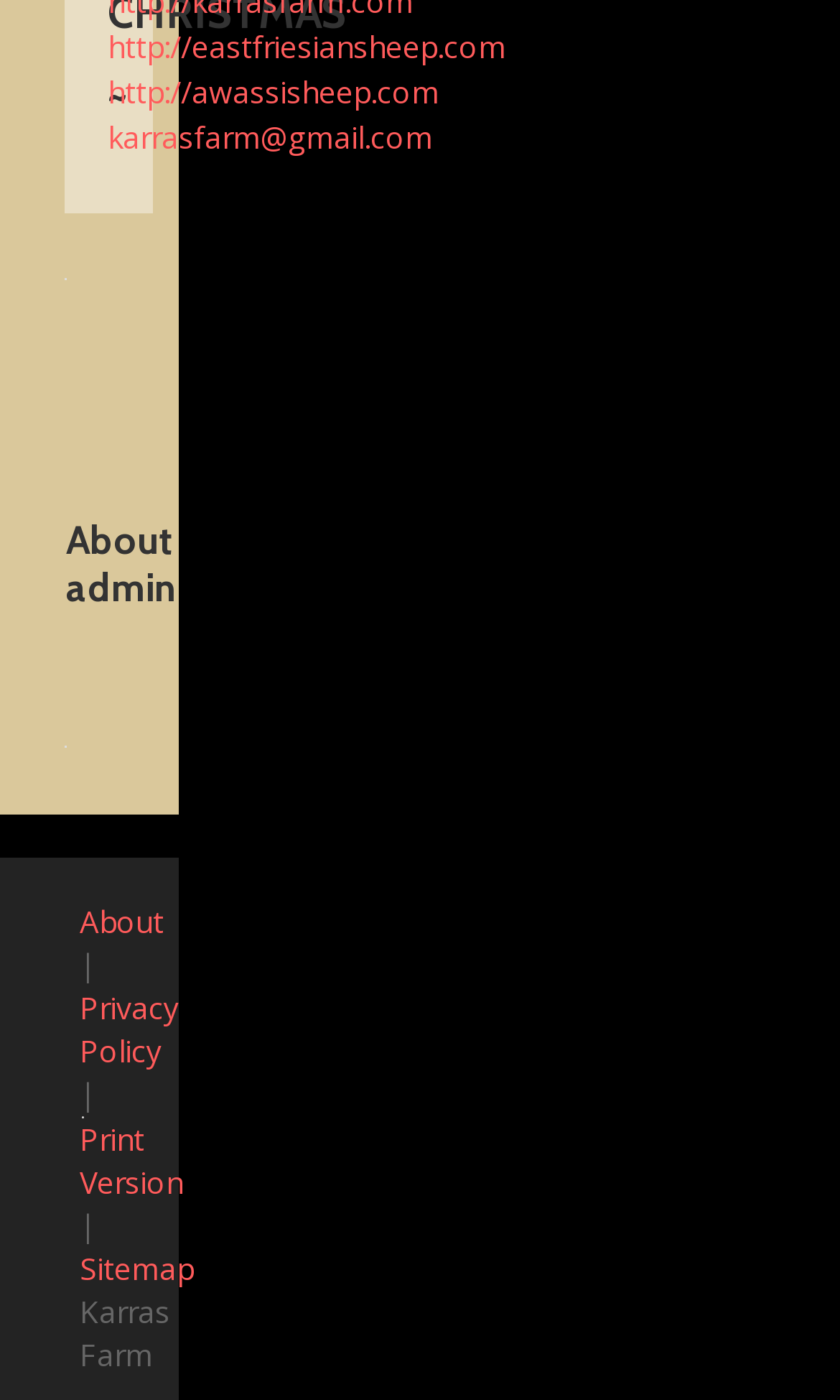What is the email address of Karras Farm?
Answer the question with a single word or phrase, referring to the image.

karrasfarm@gmail.com